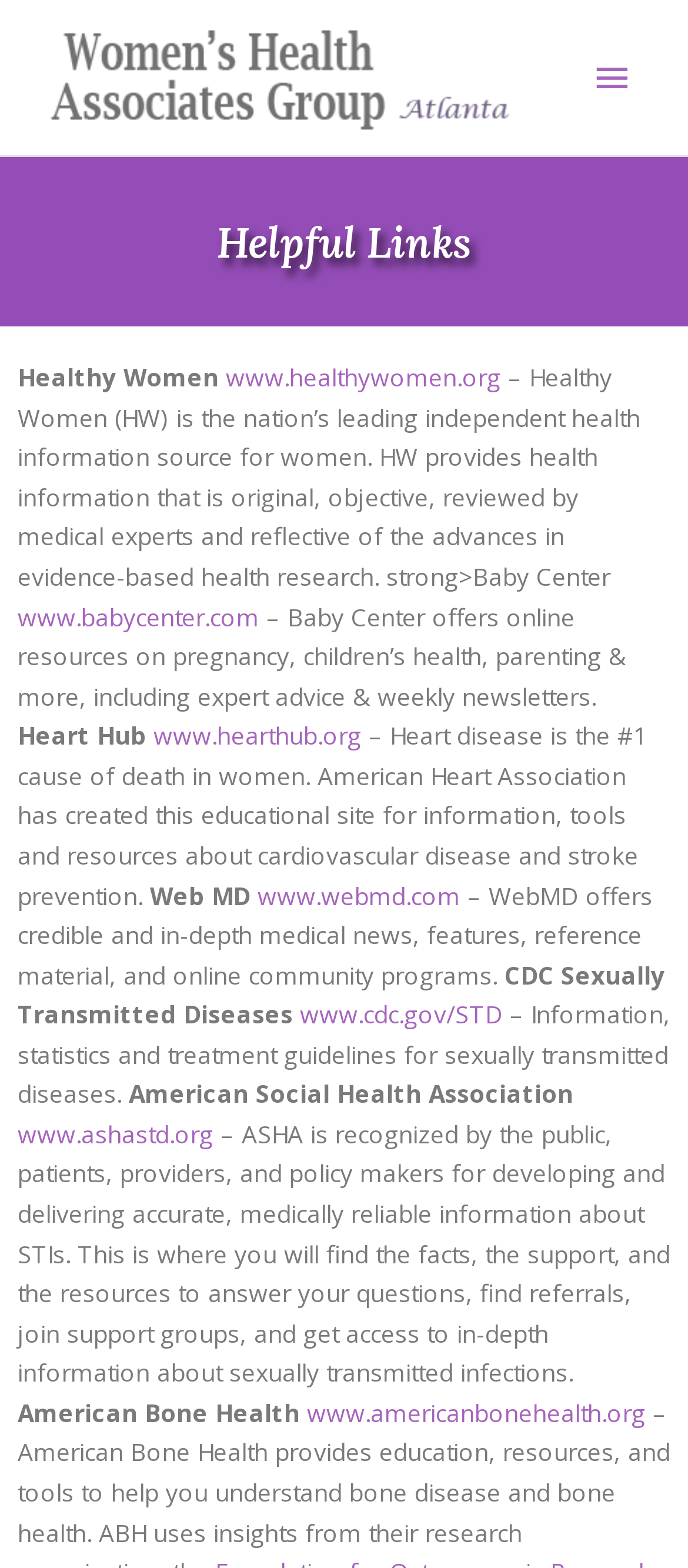Determine the bounding box coordinates of the UI element described below. Use the format (top-left x, top-left y, bottom-right x, bottom-right y) with floating point numbers between 0 and 1: www.americanbonehealth.org

[0.446, 0.89, 0.938, 0.911]